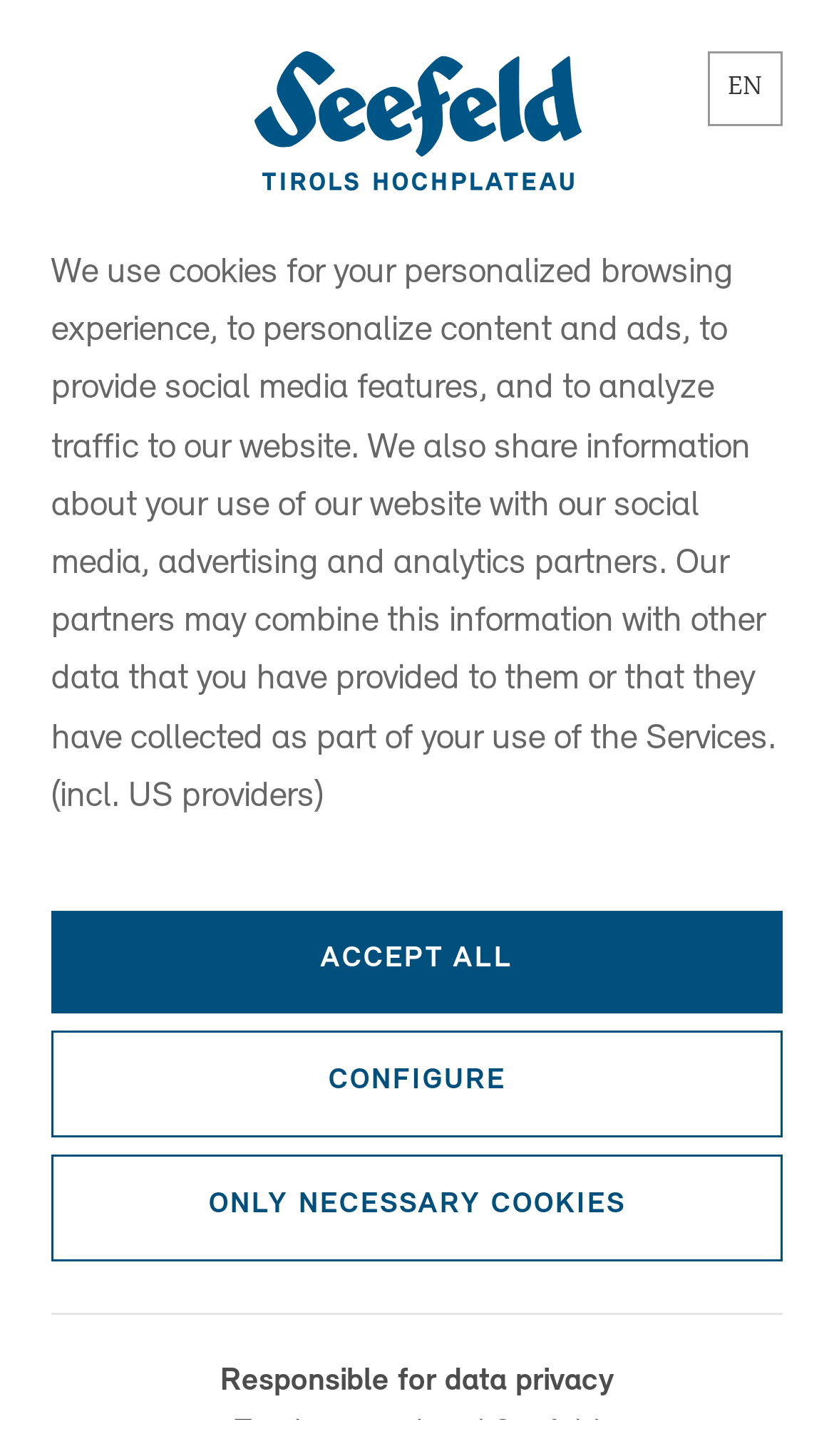Look at the image and write a detailed answer to the question: 
What is the purpose of the torchlight hike?

The webpage does not explicitly state the purpose of the torchlight hike, but it can be inferred that it is a popular activity during winter evenings in Scharnitz.